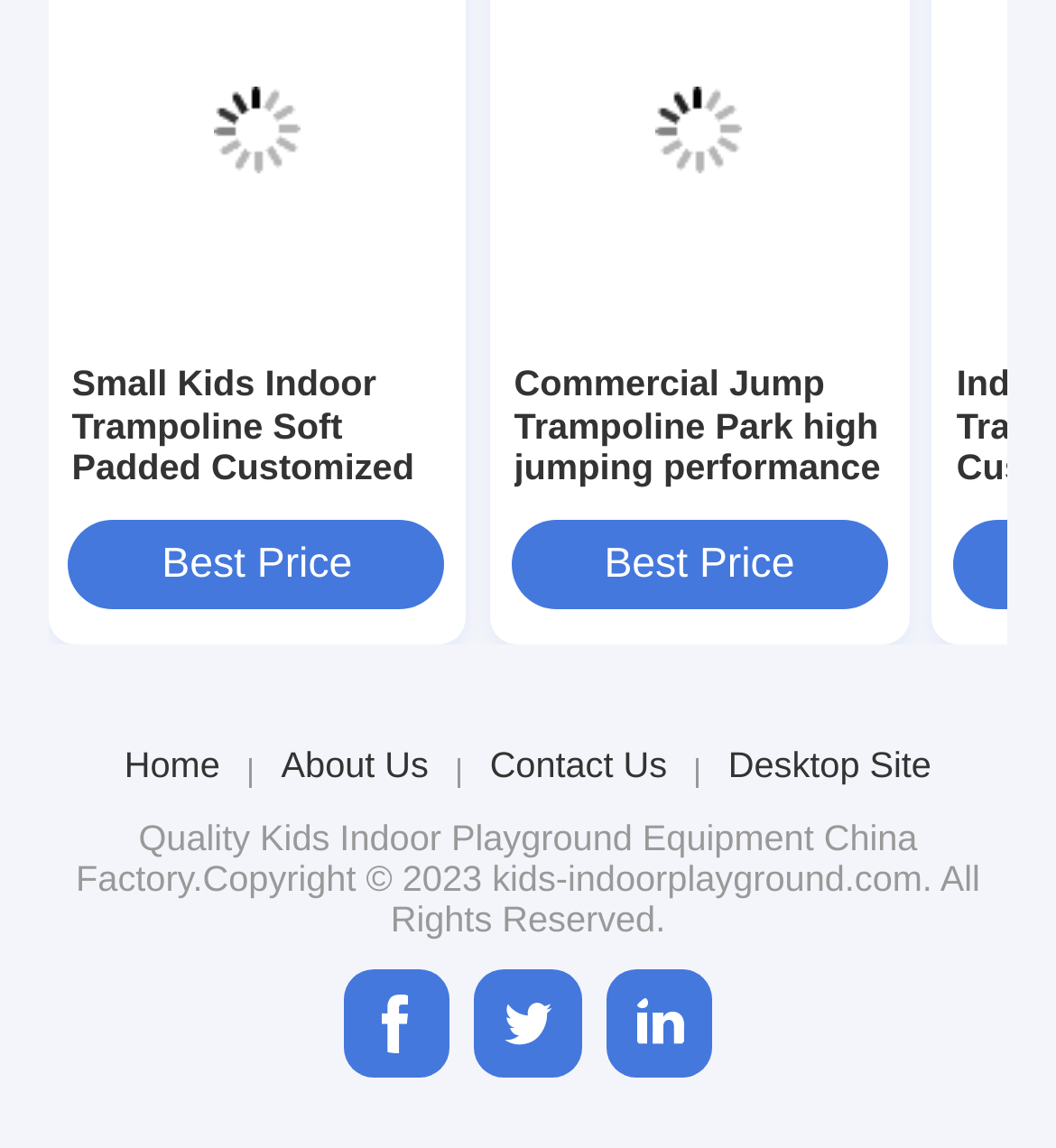What is the name of the trampoline shown in the first image?
Please respond to the question thoroughly and include all relevant details.

The first image on the webpage shows a trampoline with a soft padded customized space and enclosure. The OCR text associated with this image is 'Small Kids Indoor Trampoline Soft Padded Customized Space With Enclosure', which suggests that the name of the trampoline is 'Small Kids Indoor Trampoline'.